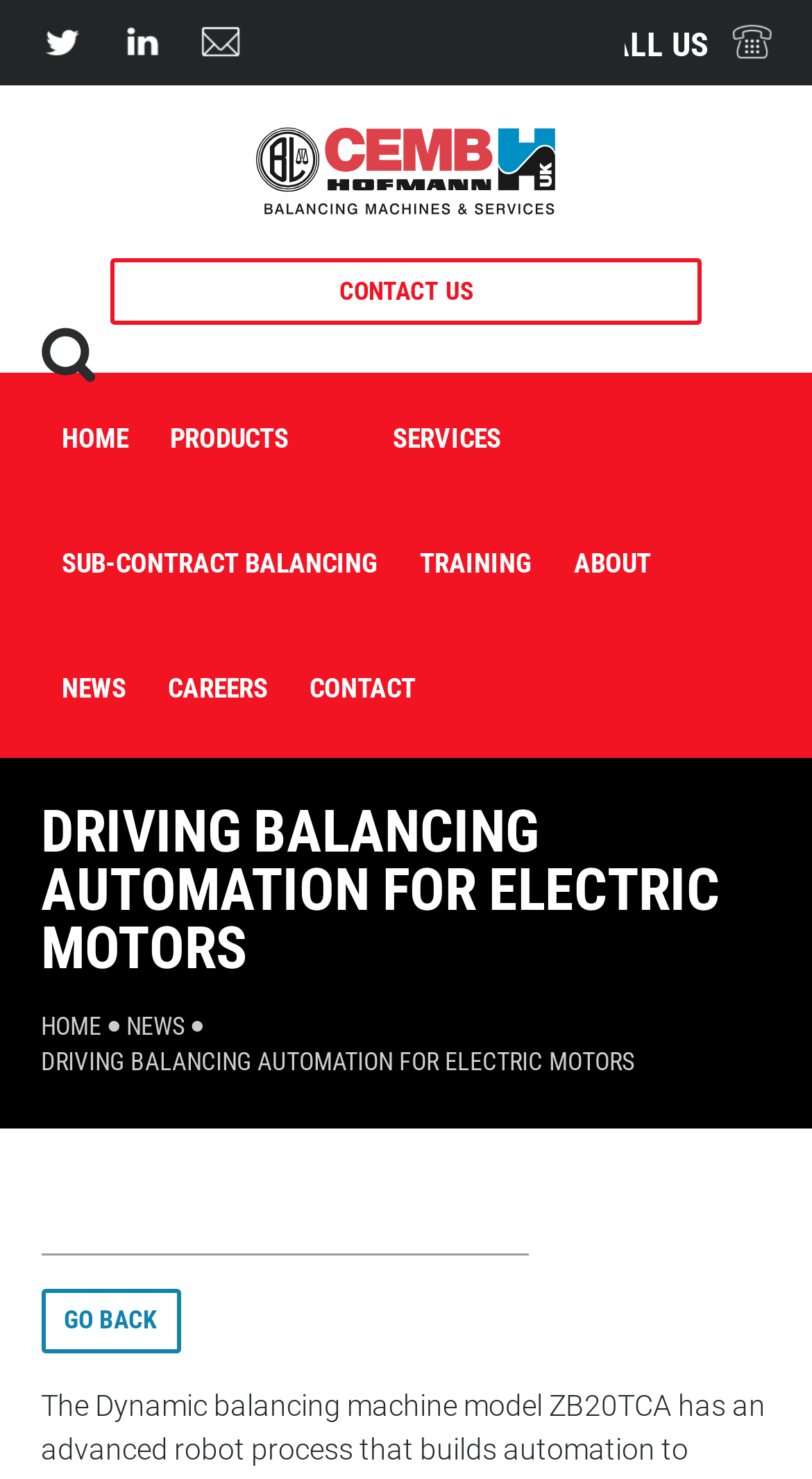Please find the bounding box coordinates of the element that needs to be clicked to perform the following instruction: "Click the CALL US link". The bounding box coordinates should be four float numbers between 0 and 1, represented as [left, top, right, bottom].

[0.899, 0.014, 0.95, 0.042]